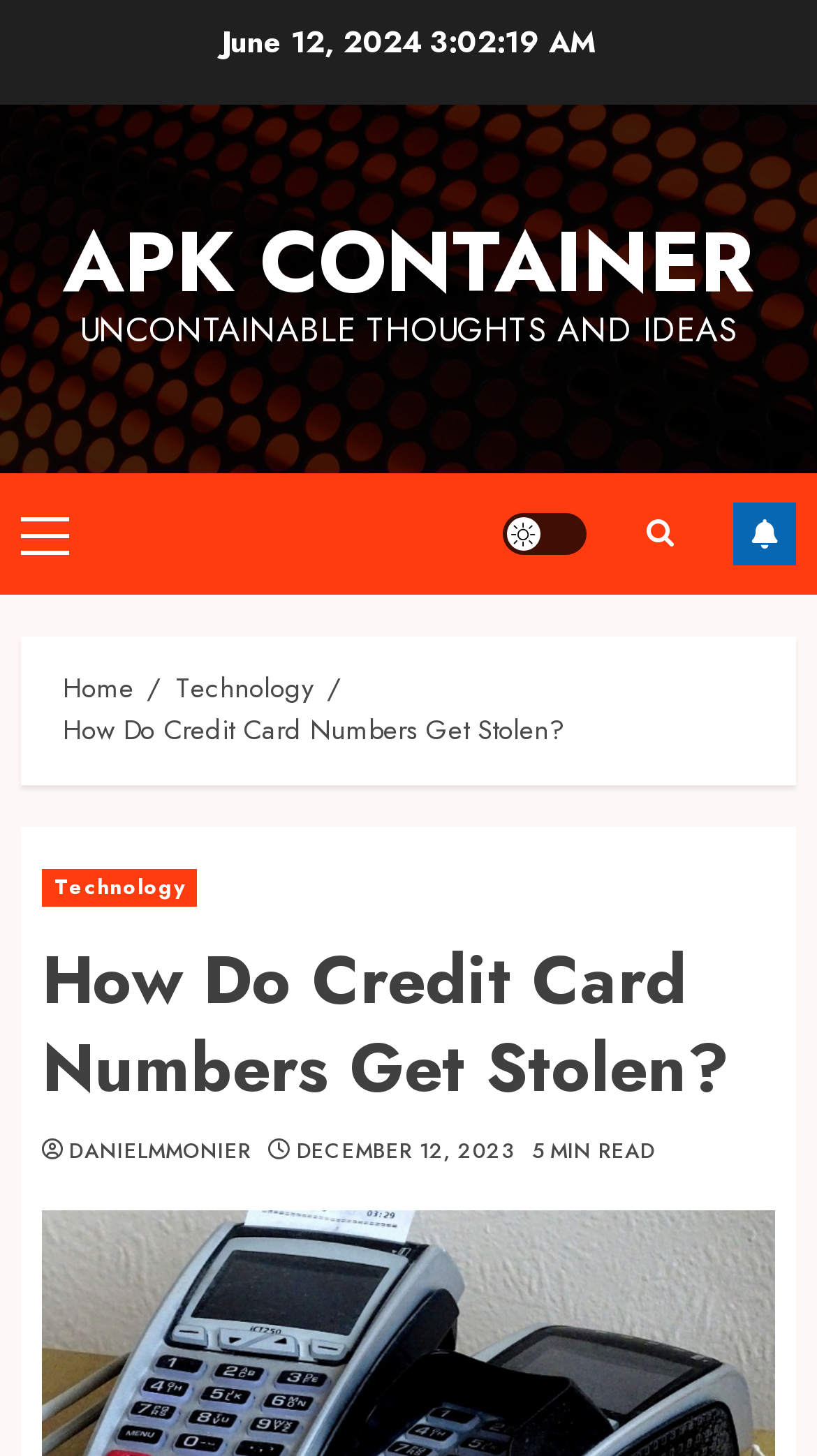Point out the bounding box coordinates of the section to click in order to follow this instruction: "View the article about Ecuador's chocolate fair".

None